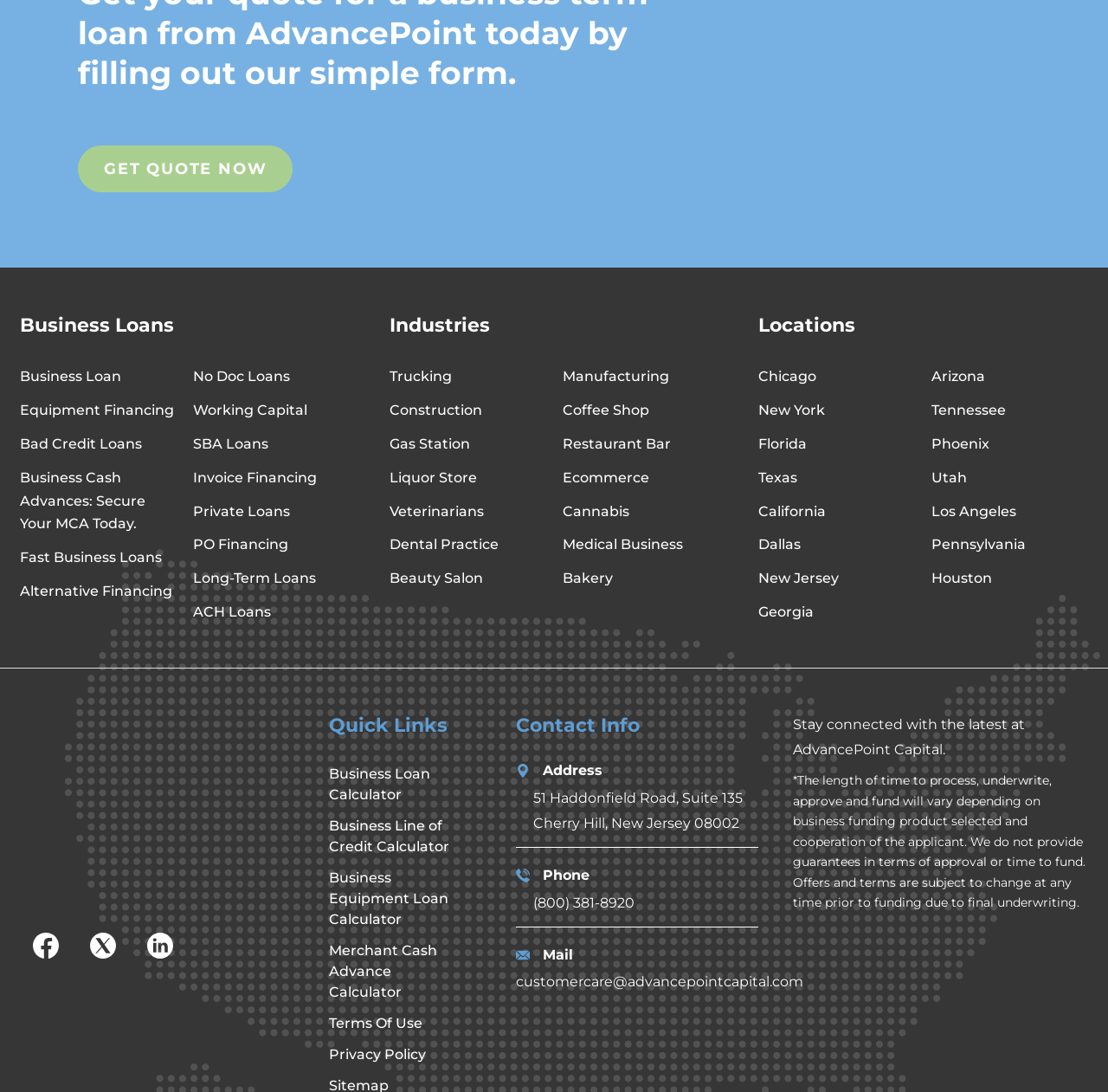What is the phone number of the company?
Please respond to the question with a detailed and informative answer.

Under the 'Contact Info' section, I found a static text element displaying the phone number '(800) 381-8920', which is the company's contact phone number.